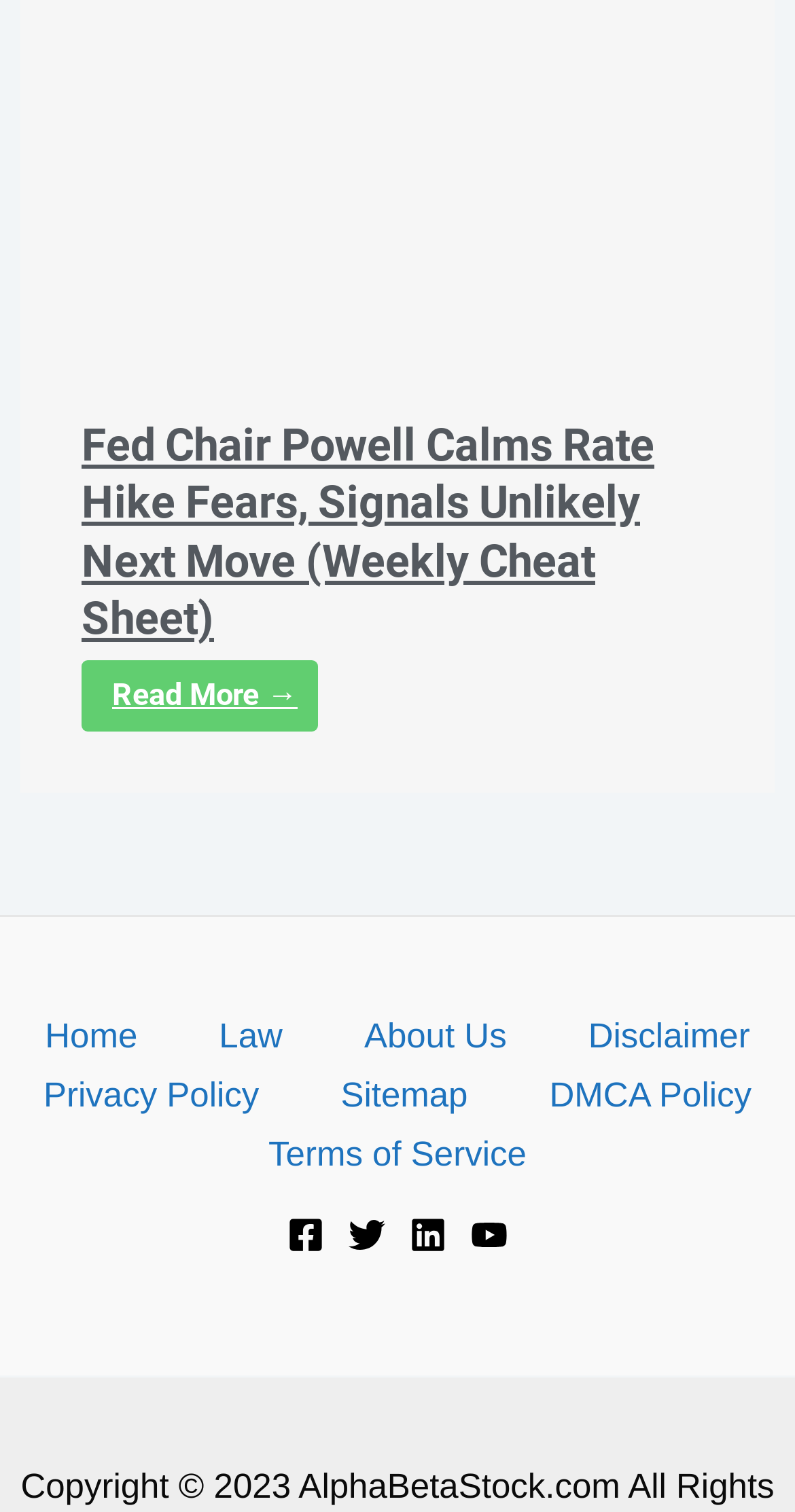Please identify the bounding box coordinates of the area I need to click to accomplish the following instruction: "Read the weekly cheat sheet".

[0.103, 0.276, 0.897, 0.43]